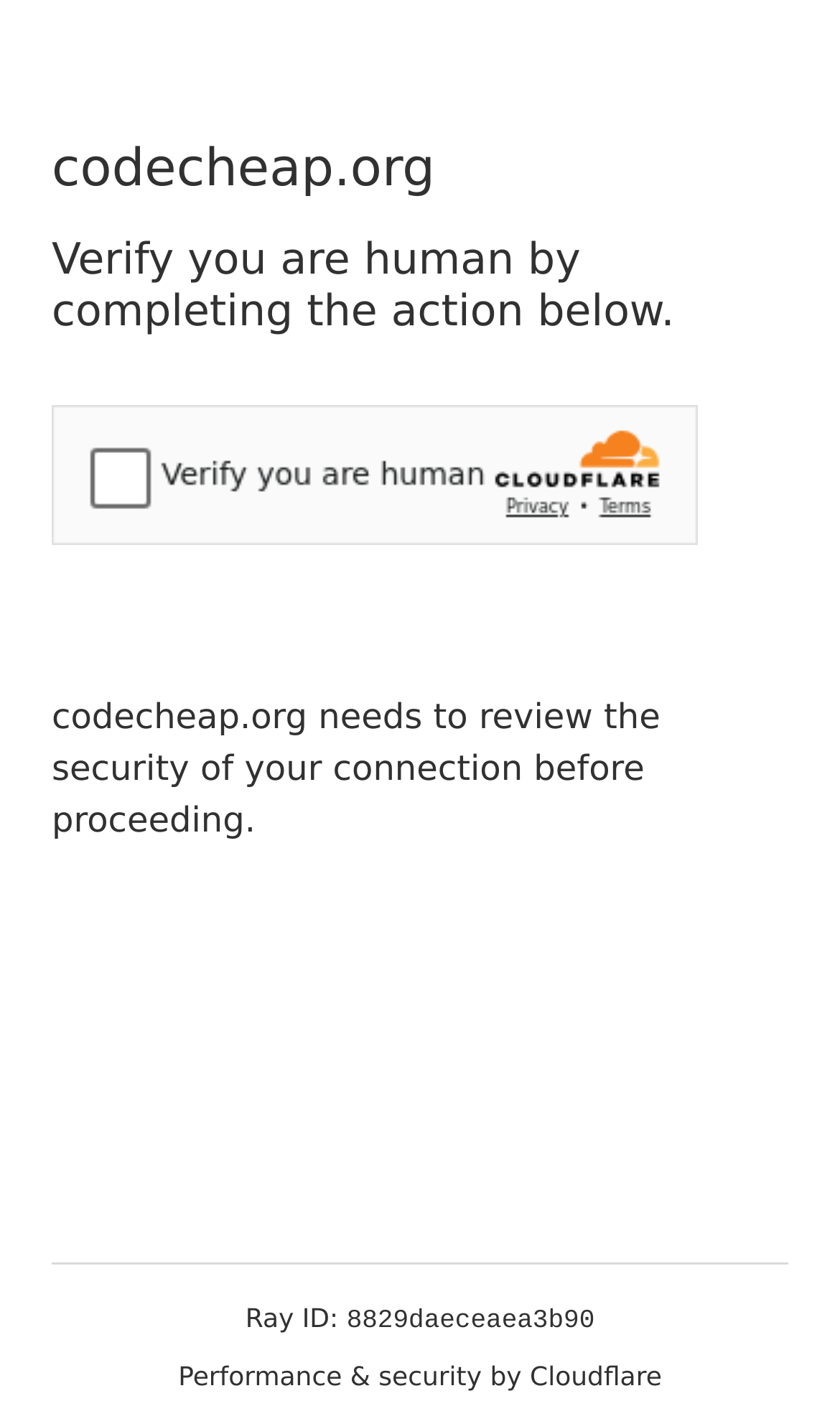What is the name of the website?
Carefully analyze the image and provide a detailed answer to the question.

The name of the website can be found in the heading element at the top of the page, which reads 'codecheap.org'.